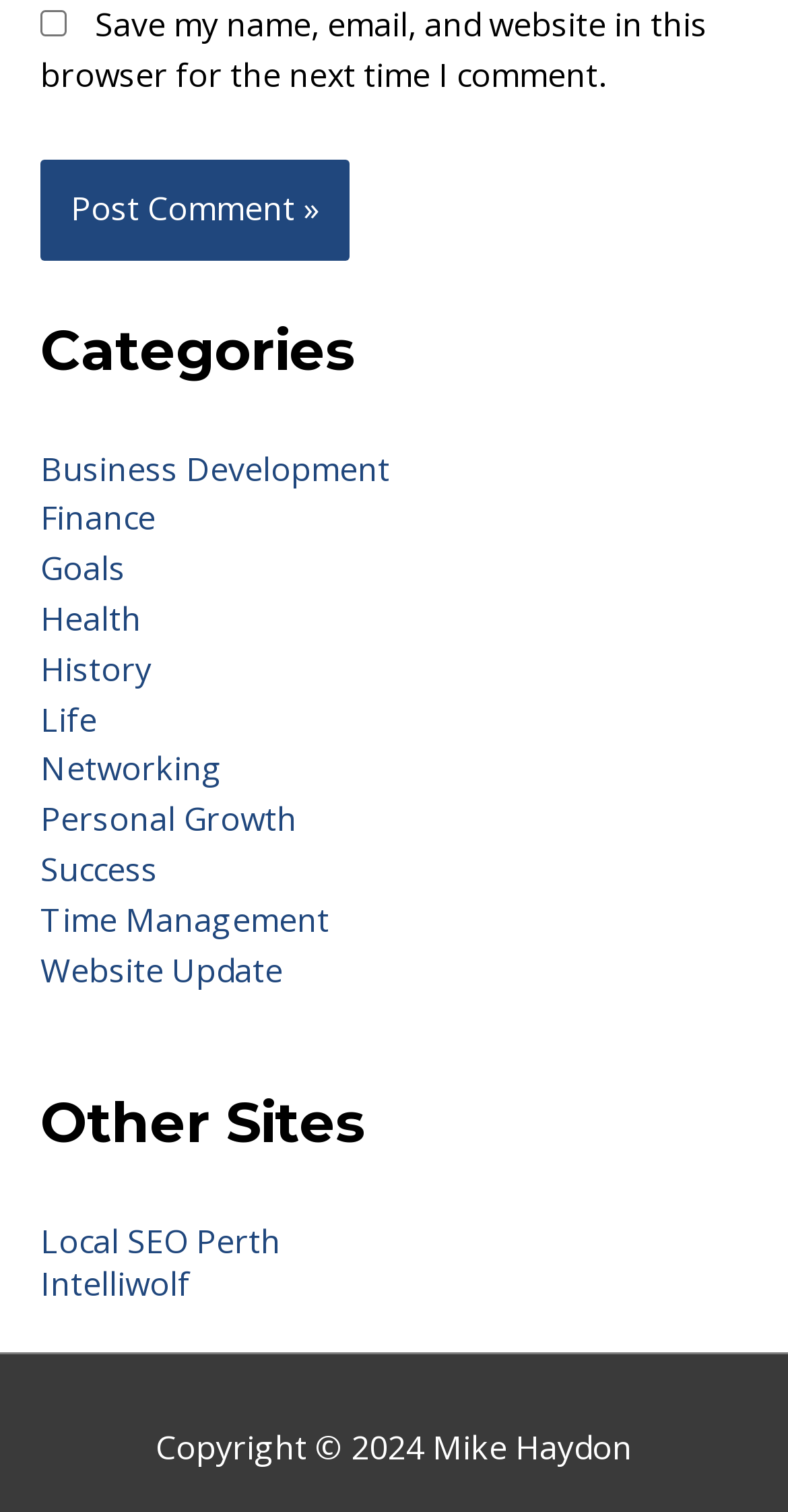Predict the bounding box for the UI component with the following description: "Business Development".

[0.051, 0.295, 0.495, 0.324]